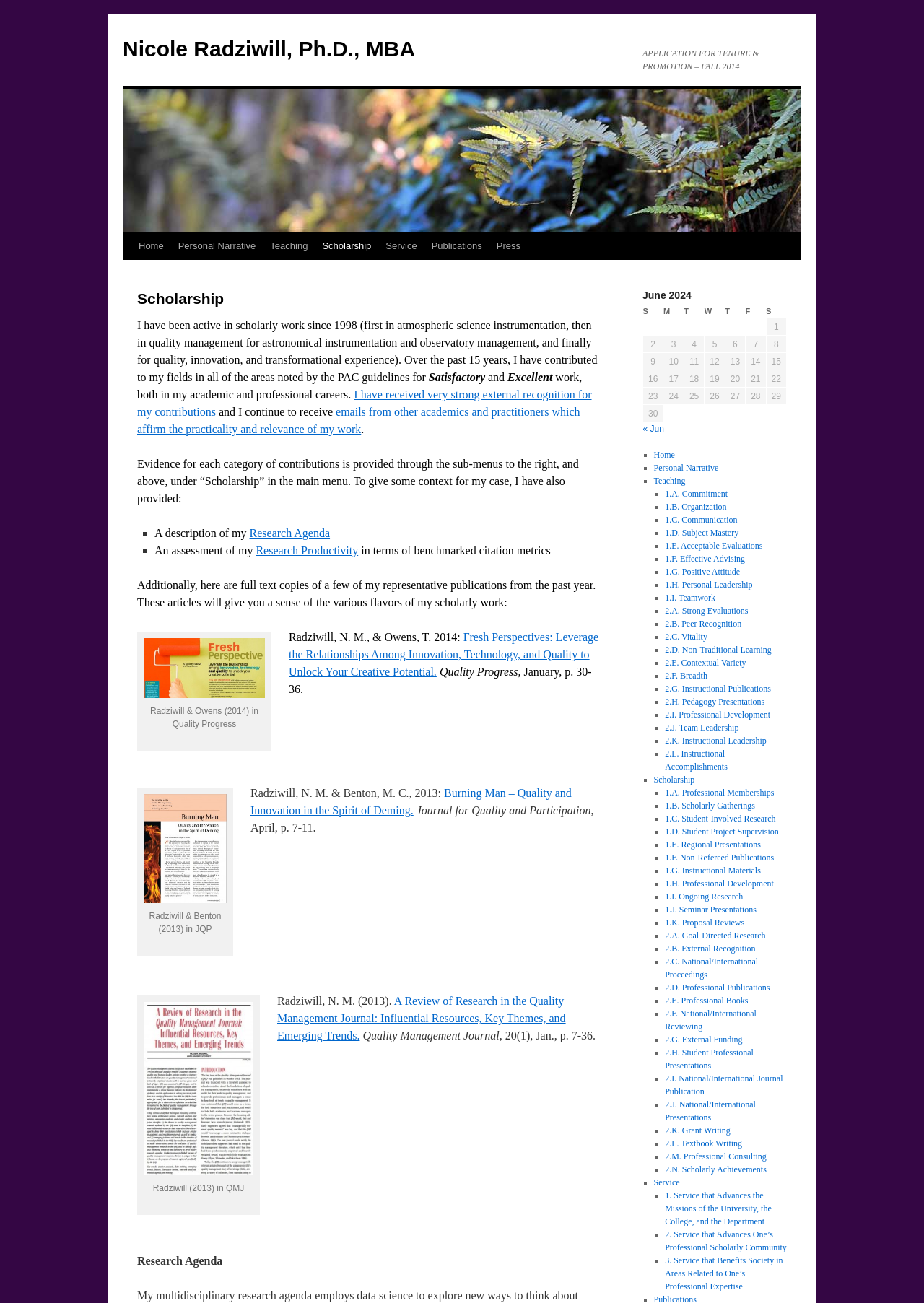Please give the bounding box coordinates of the area that should be clicked to fulfill the following instruction: "View the 'Research Agenda'". The coordinates should be in the format of four float numbers from 0 to 1, i.e., [left, top, right, bottom].

[0.148, 0.963, 0.241, 0.972]